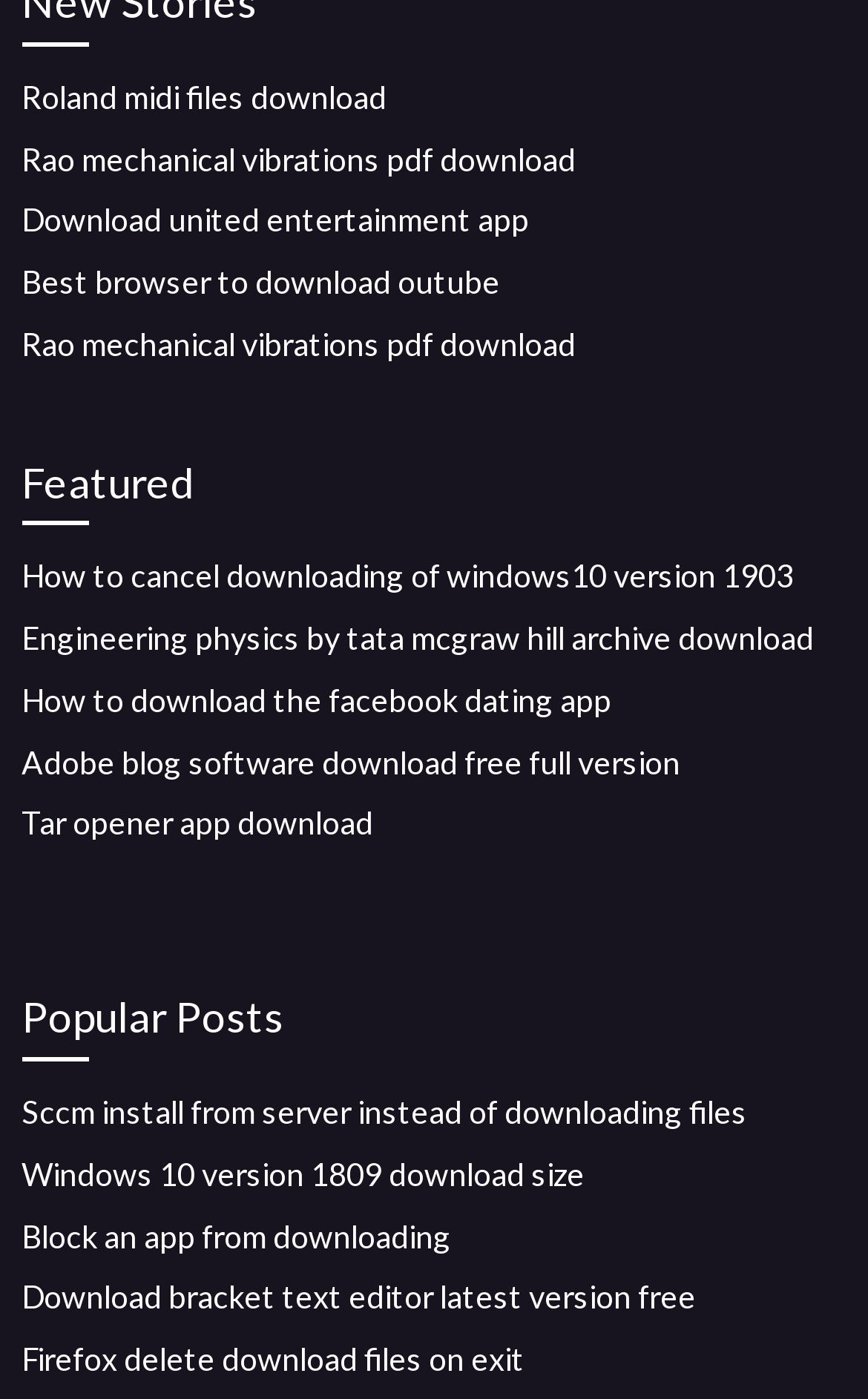Determine the bounding box coordinates of the element's region needed to click to follow the instruction: "Visit the 'Dictionary generation tools' page". Provide these coordinates as four float numbers between 0 and 1, formatted as [left, top, right, bottom].

None